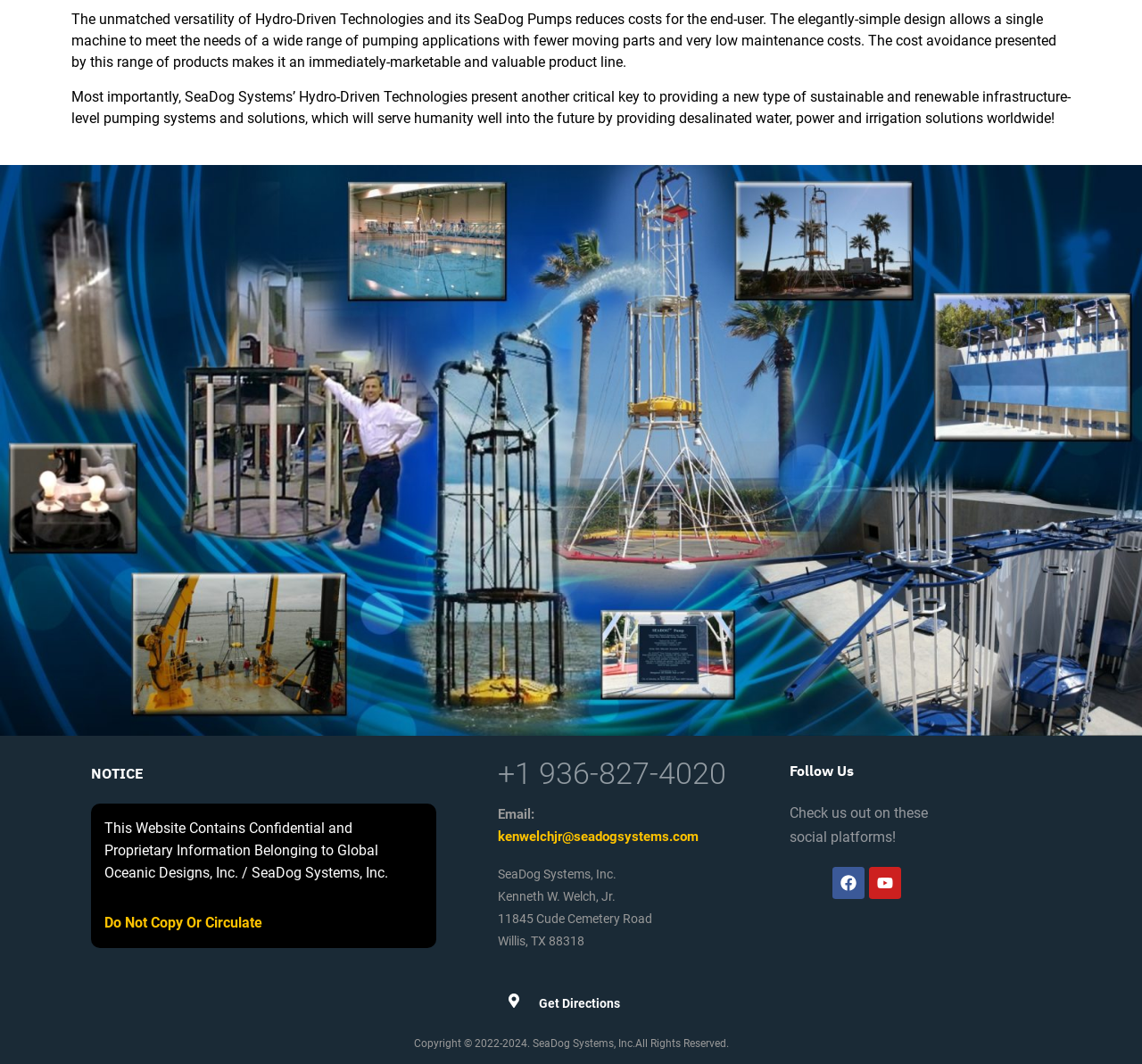Given the description: "Get Directions", determine the bounding box coordinates of the UI element. The coordinates should be formatted as four float numbers between 0 and 1, [left, top, right, bottom].

[0.472, 0.936, 0.543, 0.95]